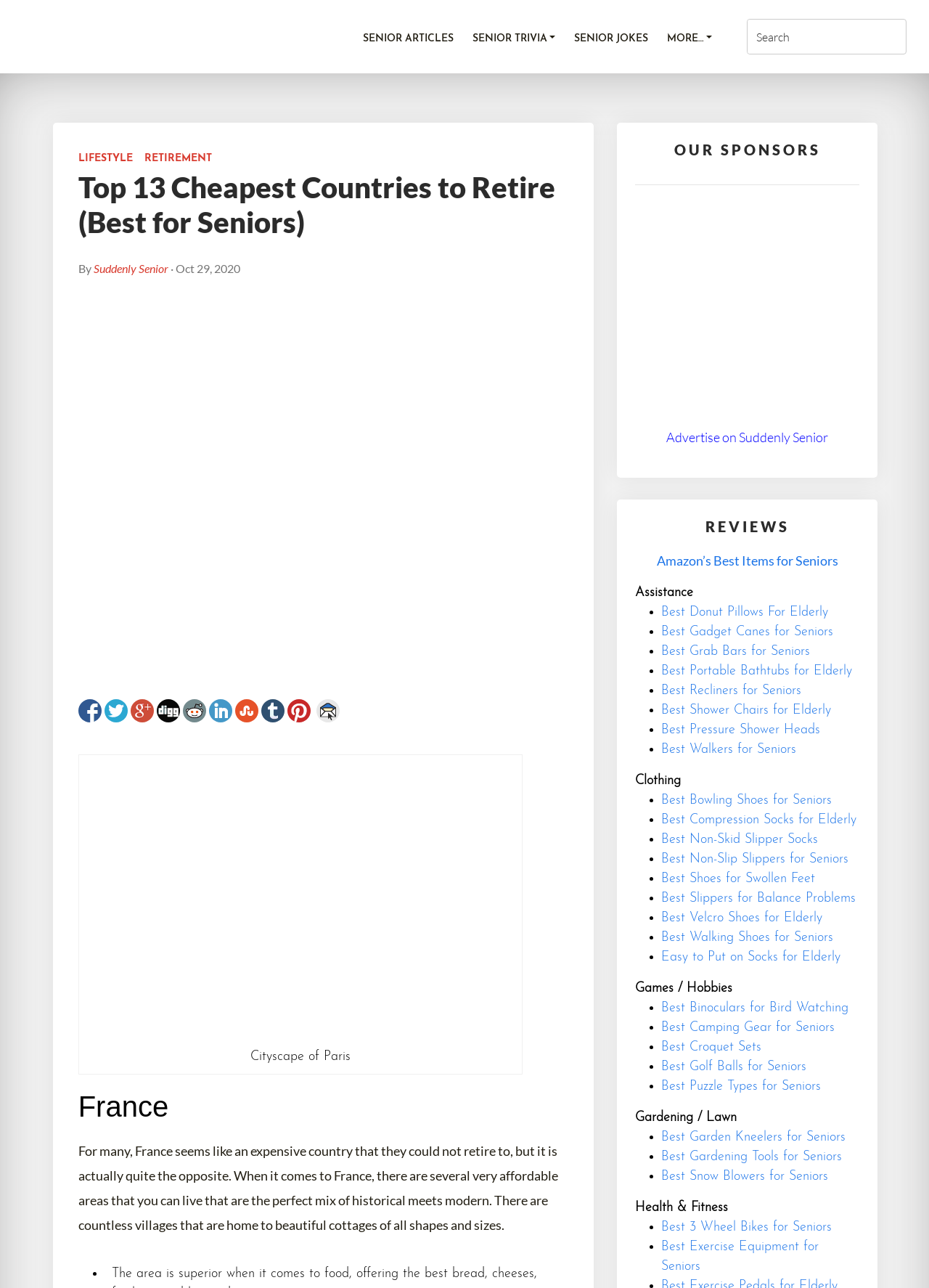Provide the bounding box coordinates of the UI element this sentence describes: "Best Croquet Sets".

[0.712, 0.808, 0.819, 0.818]